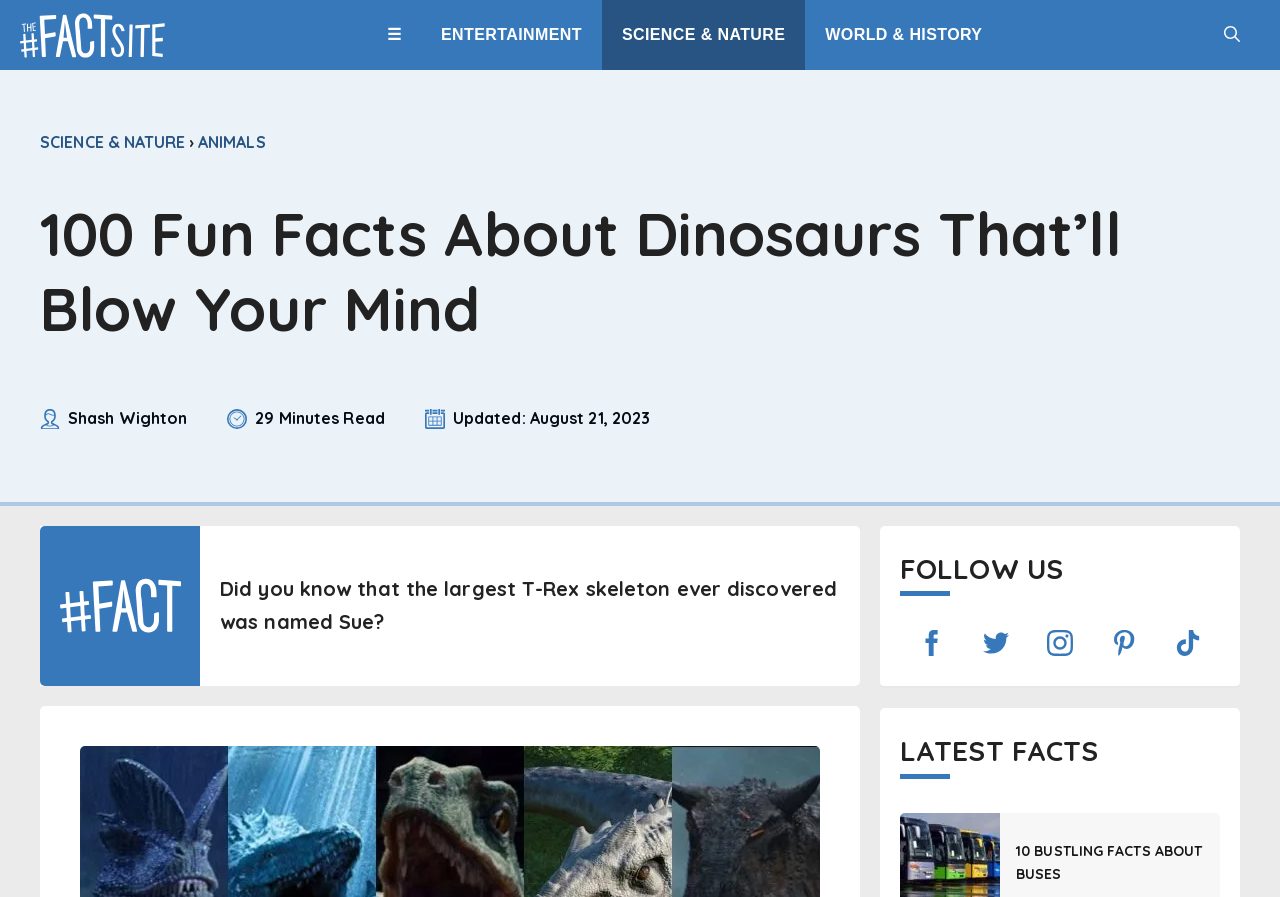Look at the image and give a detailed response to the following question: How long does it take to read the article?

I found the reading time by looking at the section below the main heading, where I saw the text '29 Minutes Read' next to an image, indicating the estimated time it takes to read the article.